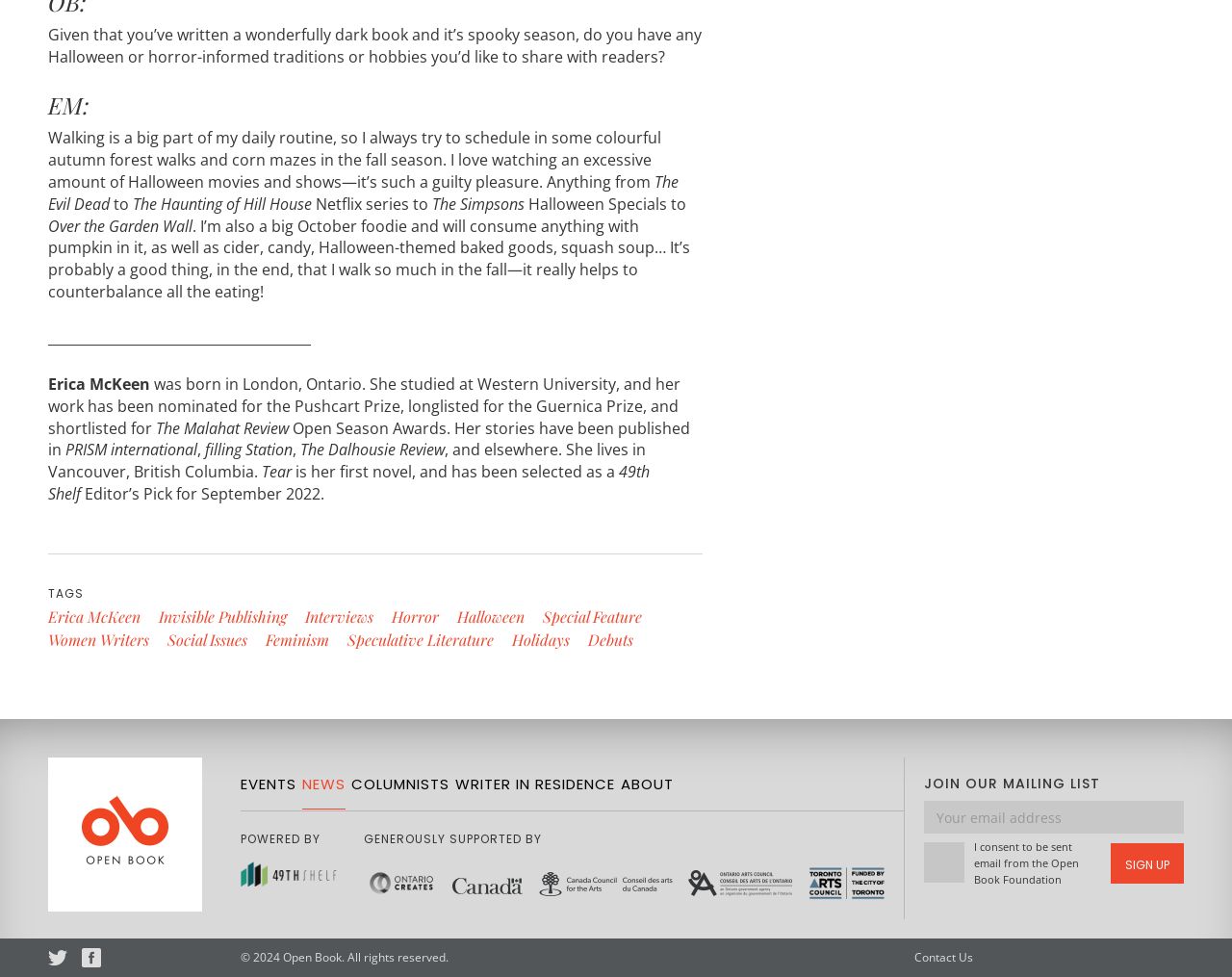Find and specify the bounding box coordinates that correspond to the clickable region for the instruction: "Click on the 'Twitter' link".

[0.039, 0.97, 0.055, 0.99]